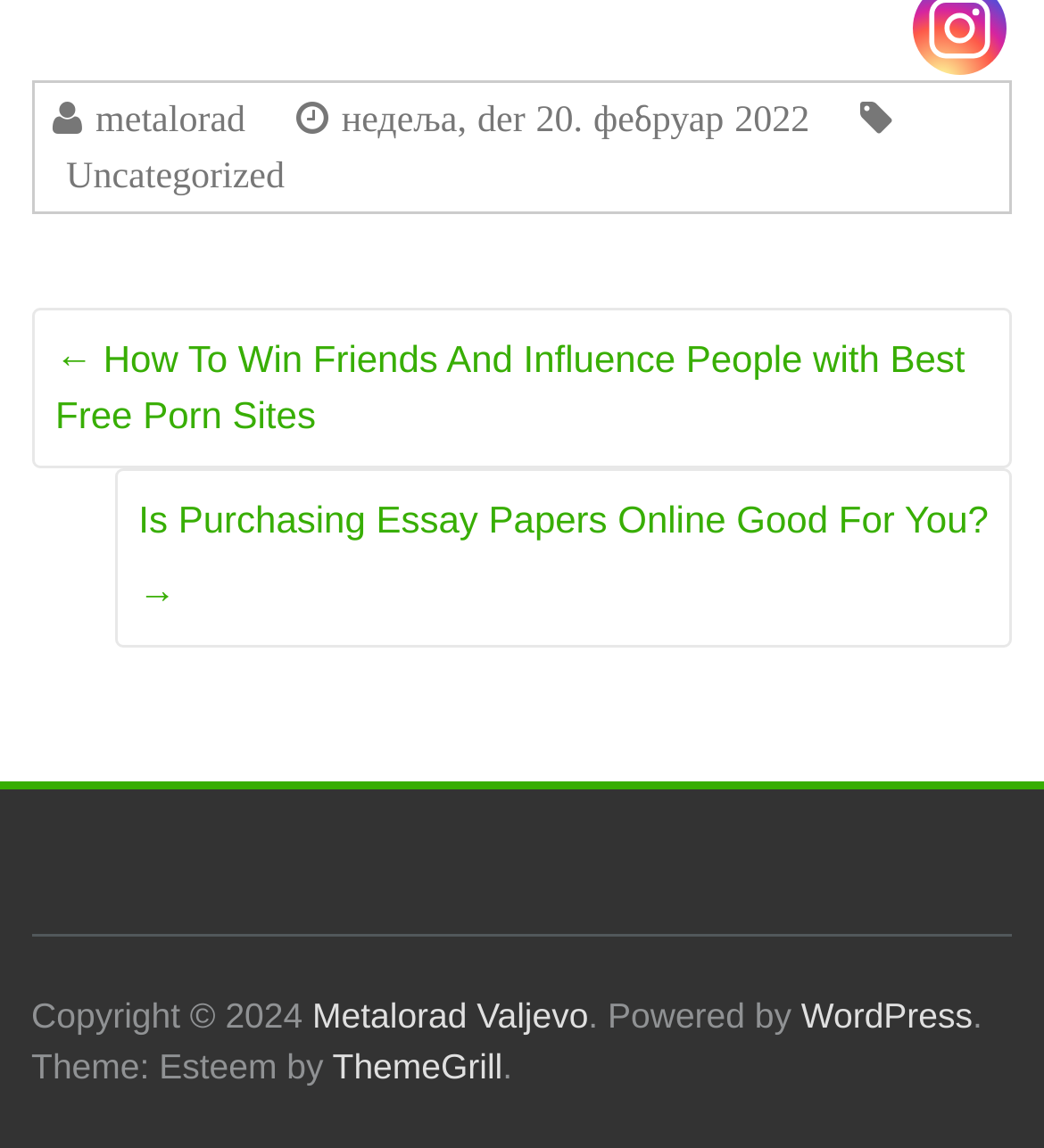Identify the bounding box of the UI element that matches this description: "Metalorad Valjevo".

[0.299, 0.866, 0.564, 0.901]